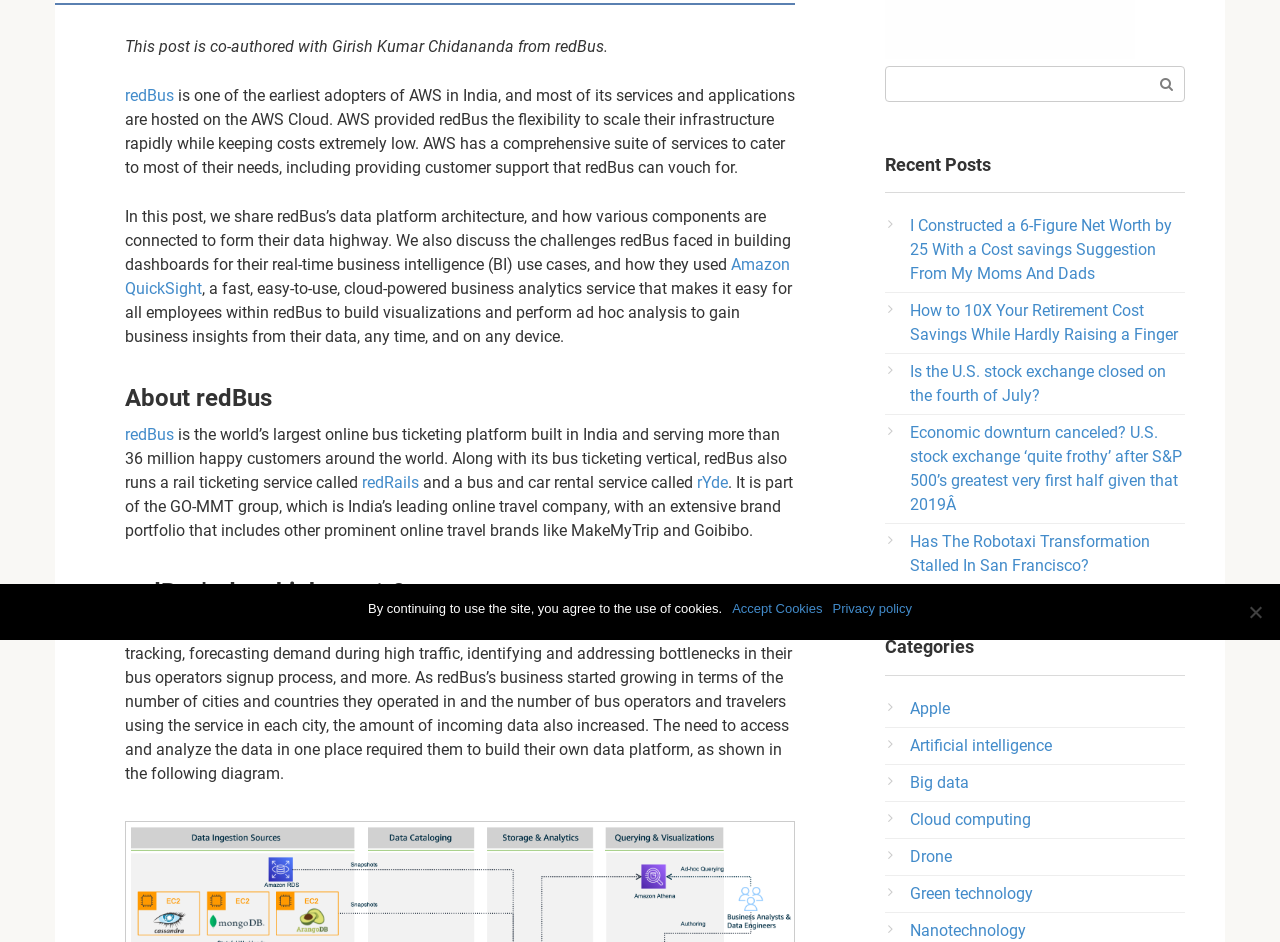Given the description Drone, predict the bounding box coordinates of the UI element. Ensure the coordinates are in the format (top-left x, top-left y, bottom-right x, bottom-right y) and all values are between 0 and 1.

[0.711, 0.899, 0.744, 0.919]